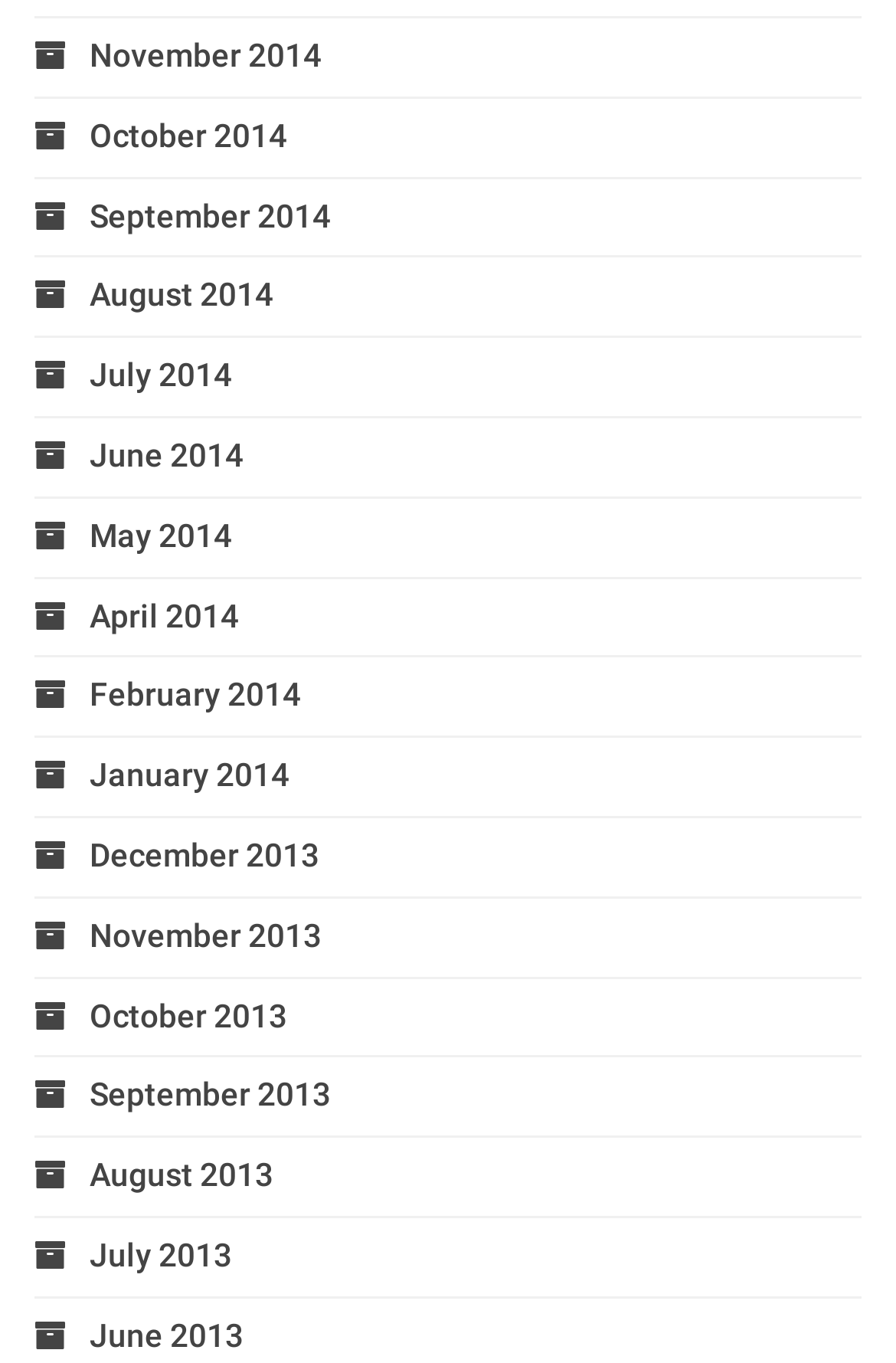Please locate the bounding box coordinates of the element that needs to be clicked to achieve the following instruction: "View January 2014 archives". The coordinates should be four float numbers between 0 and 1, i.e., [left, top, right, bottom].

[0.038, 0.555, 0.323, 0.582]